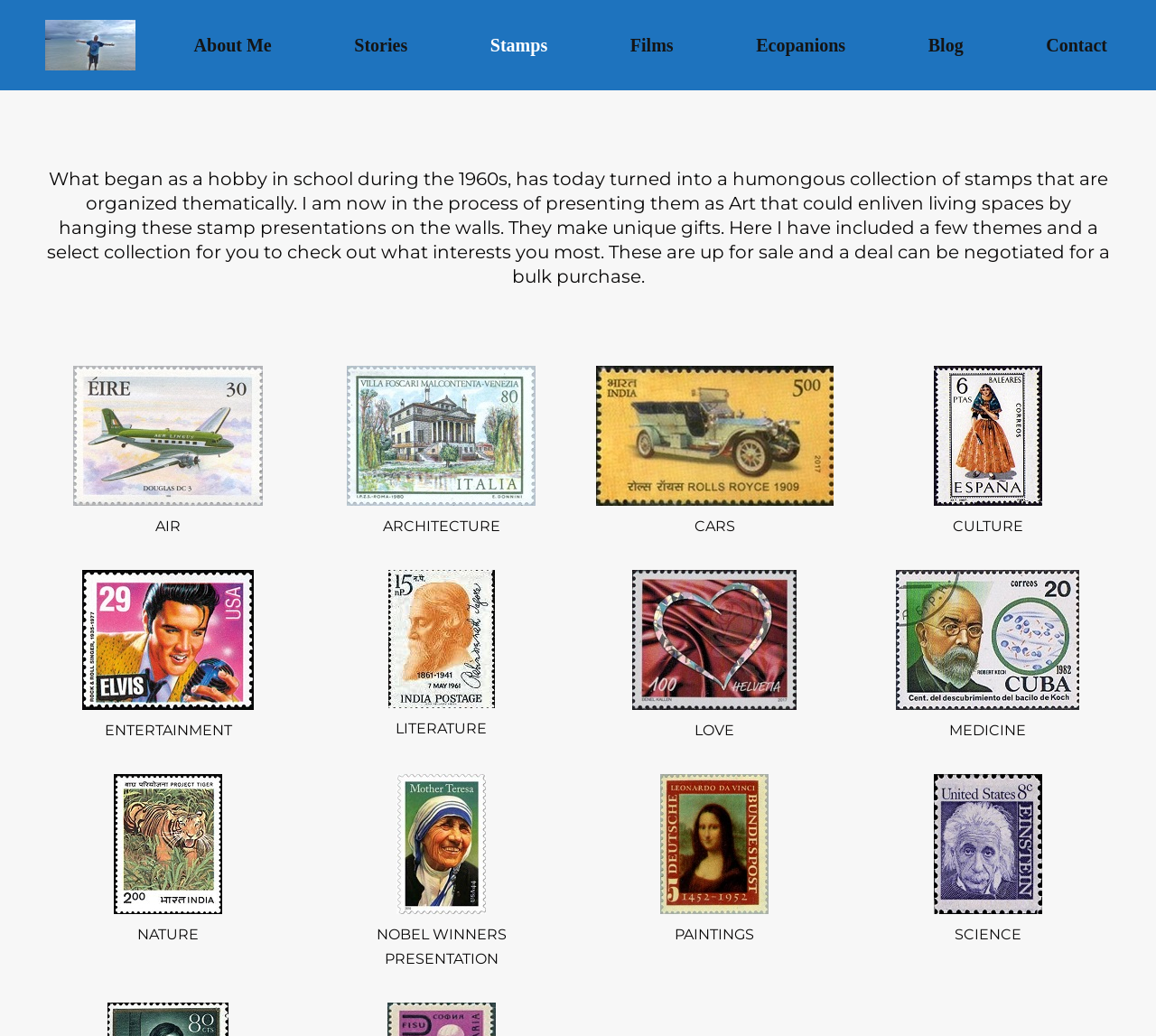Please identify the bounding box coordinates of the element I need to click to follow this instruction: "Explore the 'CULTURE' theme".

[0.824, 0.5, 0.885, 0.516]